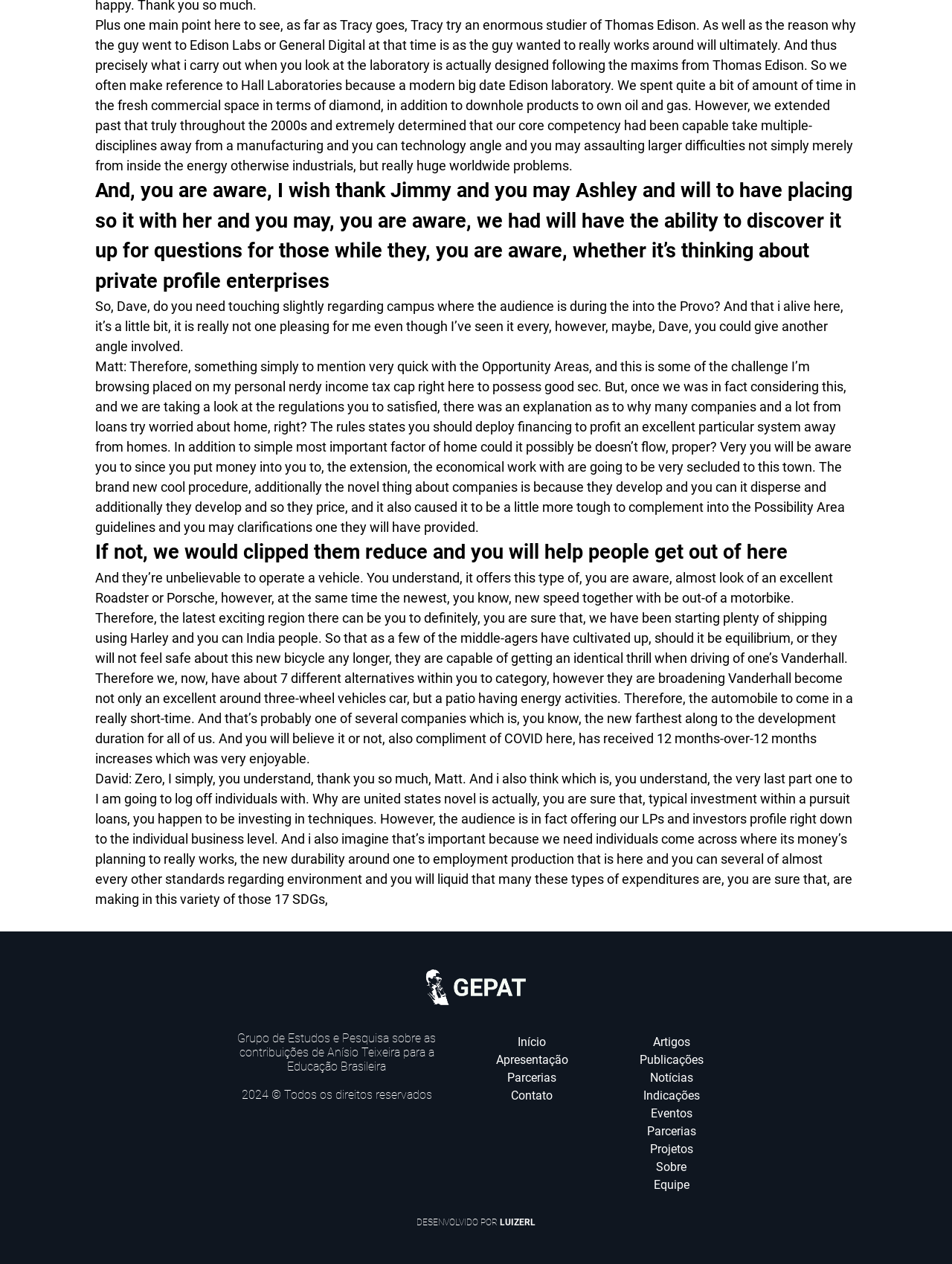From the webpage screenshot, identify the region described by Equipe. Provide the bounding box coordinates as (top-left x, top-left y, bottom-right x, bottom-right y), with each value being a floating point number between 0 and 1.

[0.686, 0.931, 0.724, 0.943]